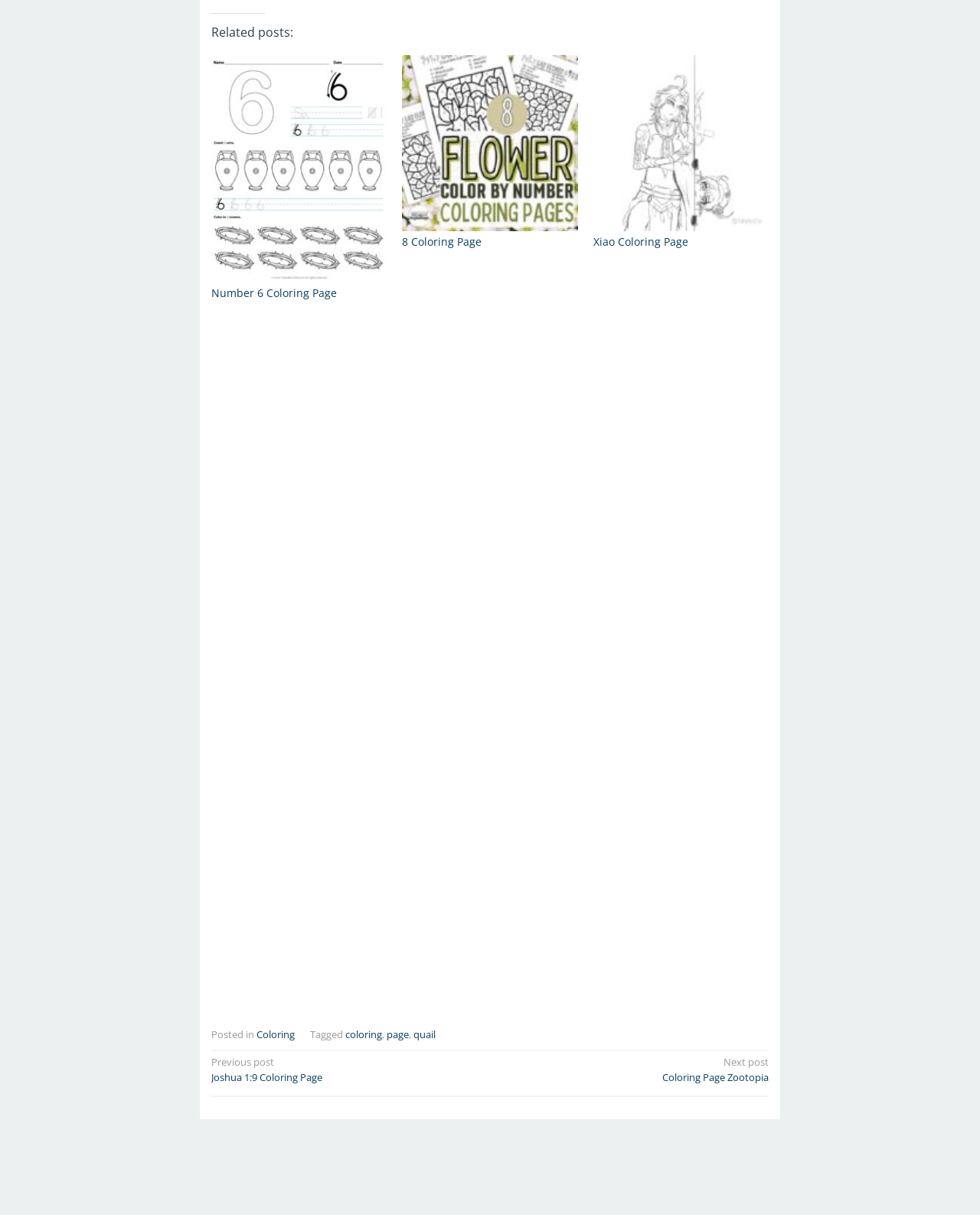Could you specify the bounding box coordinates for the clickable section to complete the following instruction: "View the Number 6 Coloring Page"?

[0.216, 0.046, 0.395, 0.232]